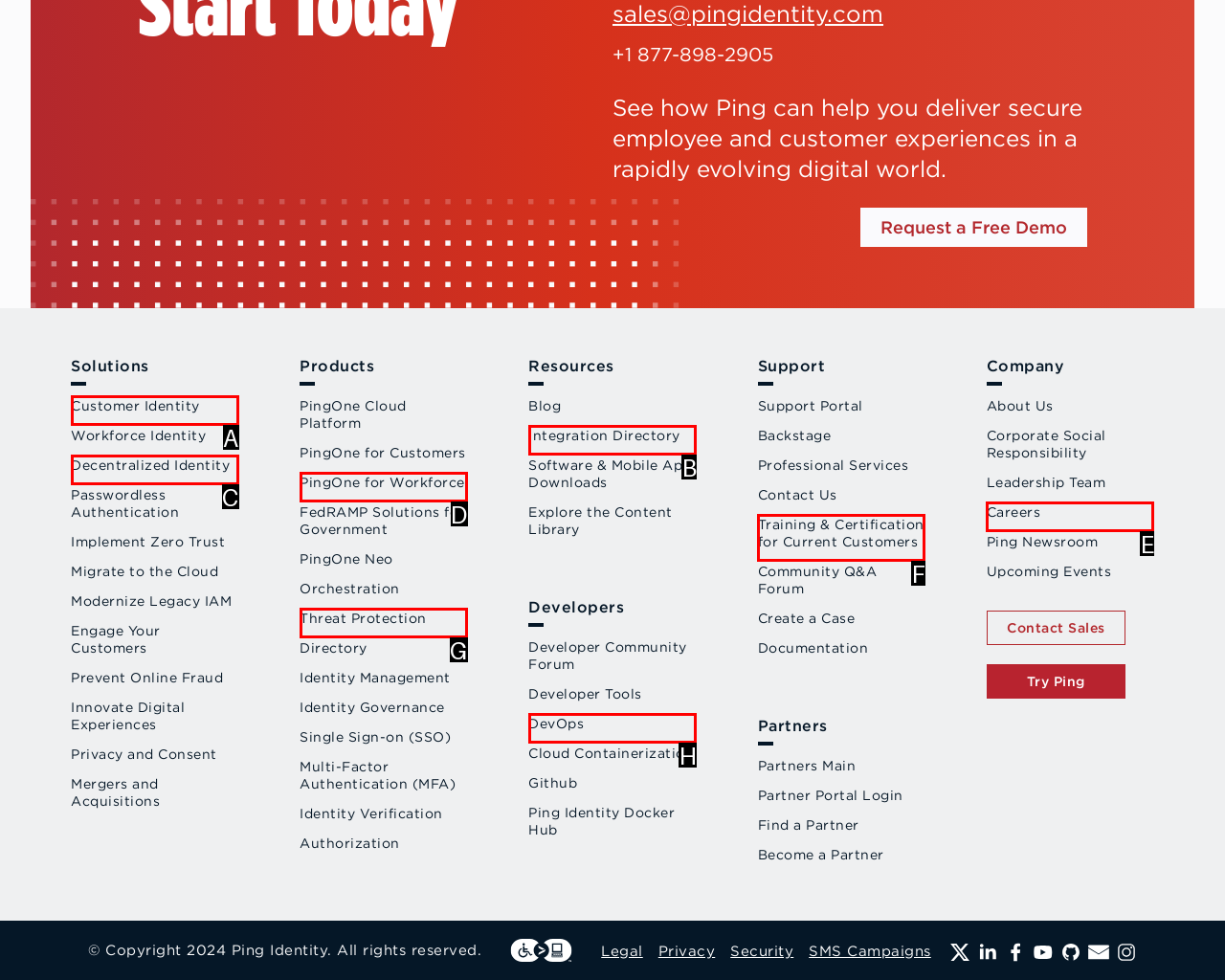Select the option that aligns with the description: Careers
Respond with the letter of the correct choice from the given options.

E